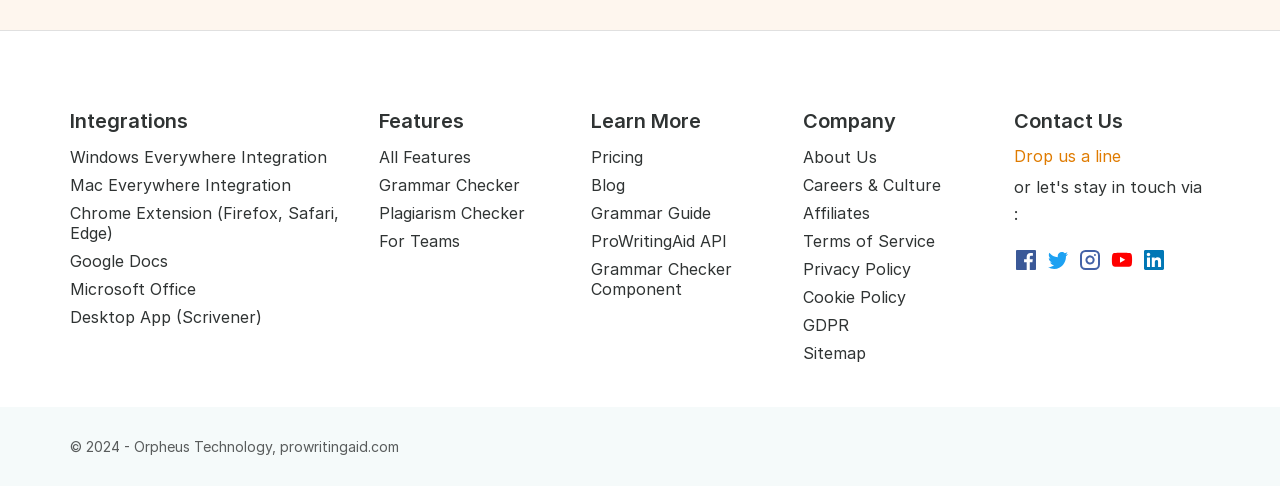How many social media links are available?
Respond with a short answer, either a single word or a phrase, based on the image.

5